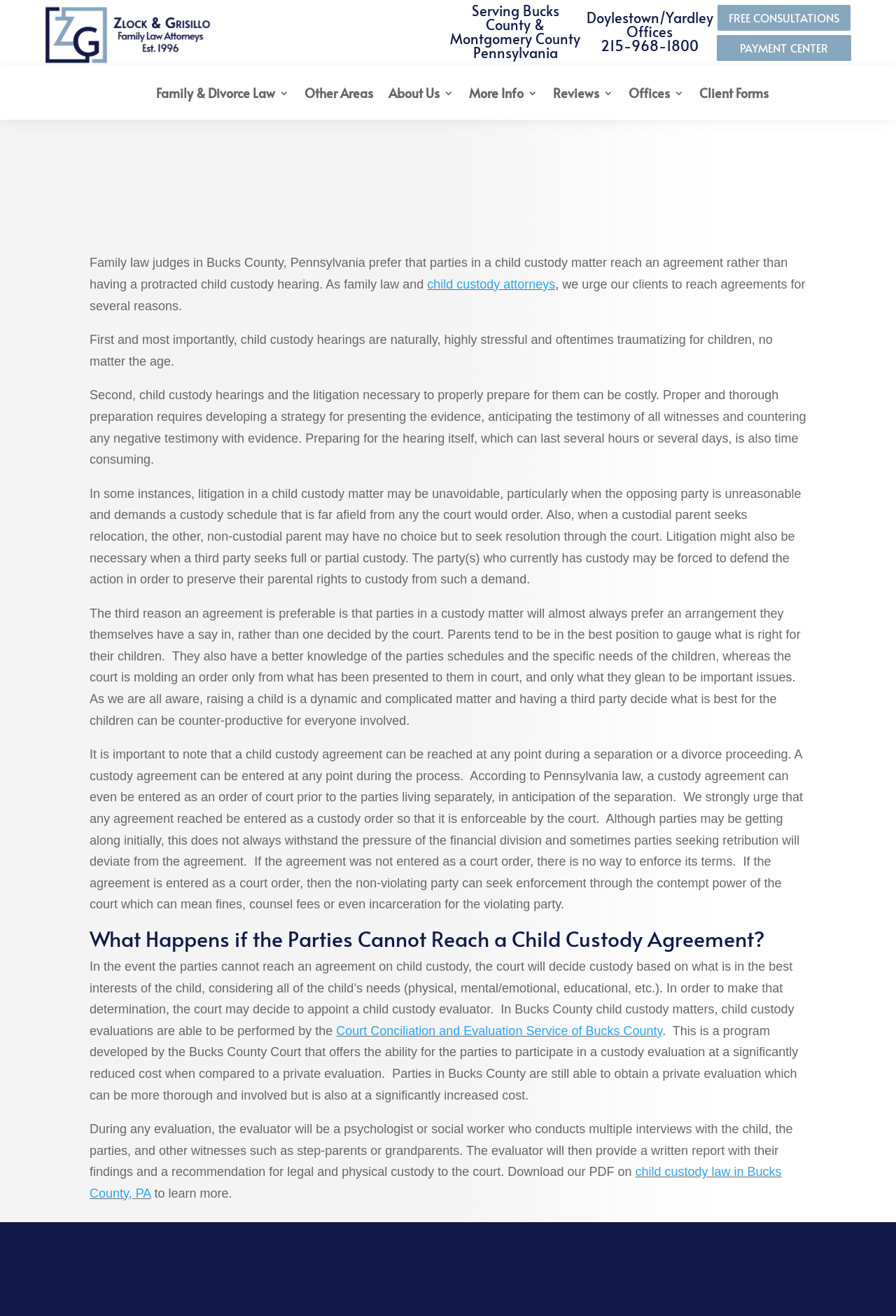Please find the main title text of this webpage.

Child Custody Matters in Bucks County, PA – Why Agreements are Preferred